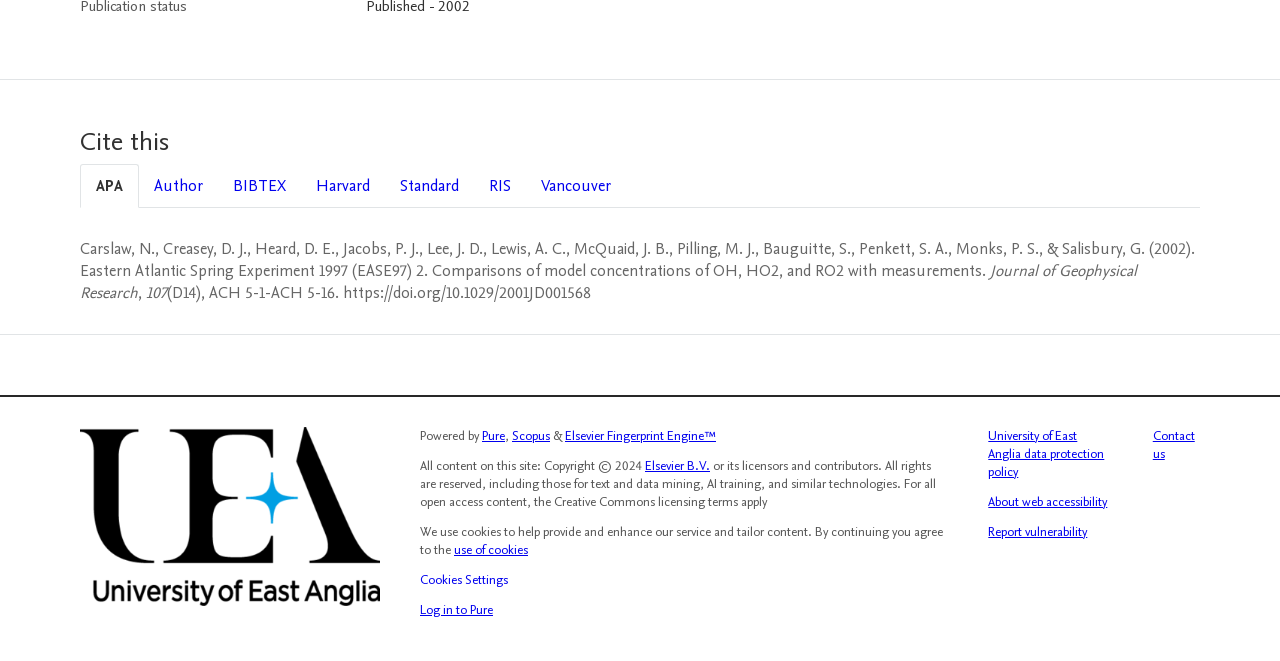What is the DOI of the article?
Please respond to the question with a detailed and thorough explanation.

The DOI of the article can be found by looking at the StaticText elements in the tabpanel 'APA'. One of the StaticText elements contains the text 'https://doi.org/10.1029/2001JD001568', which is the DOI of the article.